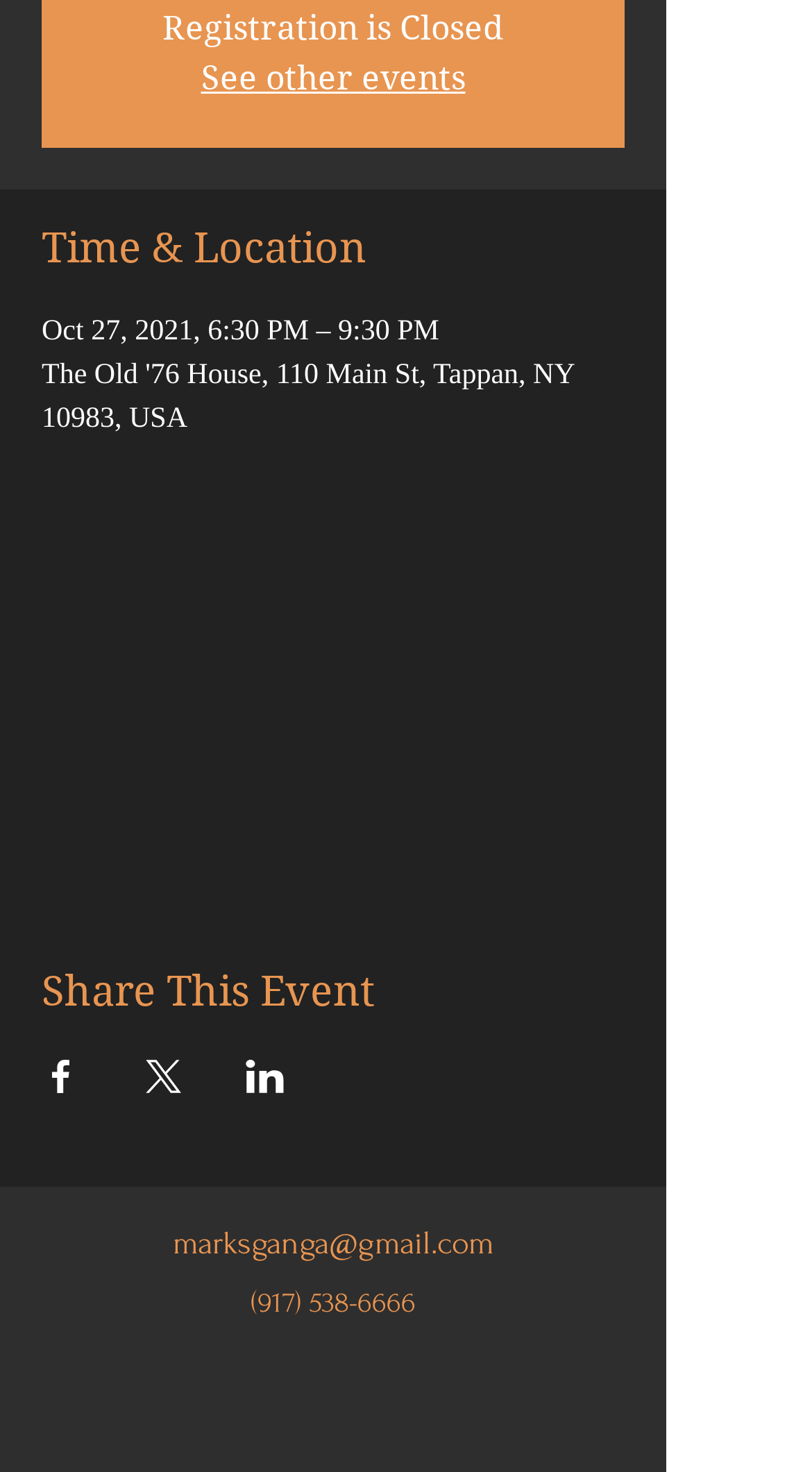Could you find the bounding box coordinates of the clickable area to complete this instruction: "Visit Facebook page"?

[0.285, 0.921, 0.354, 0.959]